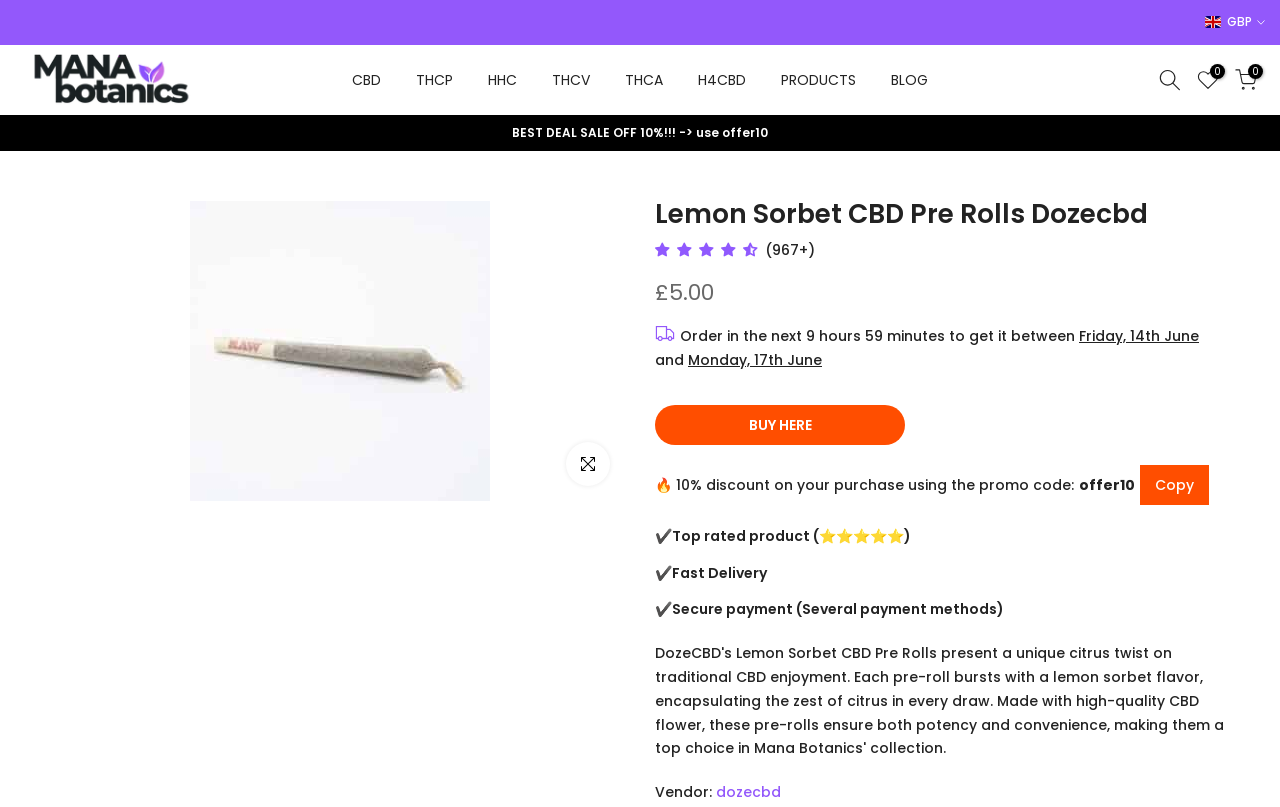Using the element description provided, determine the bounding box coordinates in the format (top-left x, top-left y, bottom-right x, bottom-right y). Ensure that all values are floating point numbers between 0 and 1. Element description: Buy Here

[0.512, 0.487, 0.707, 0.536]